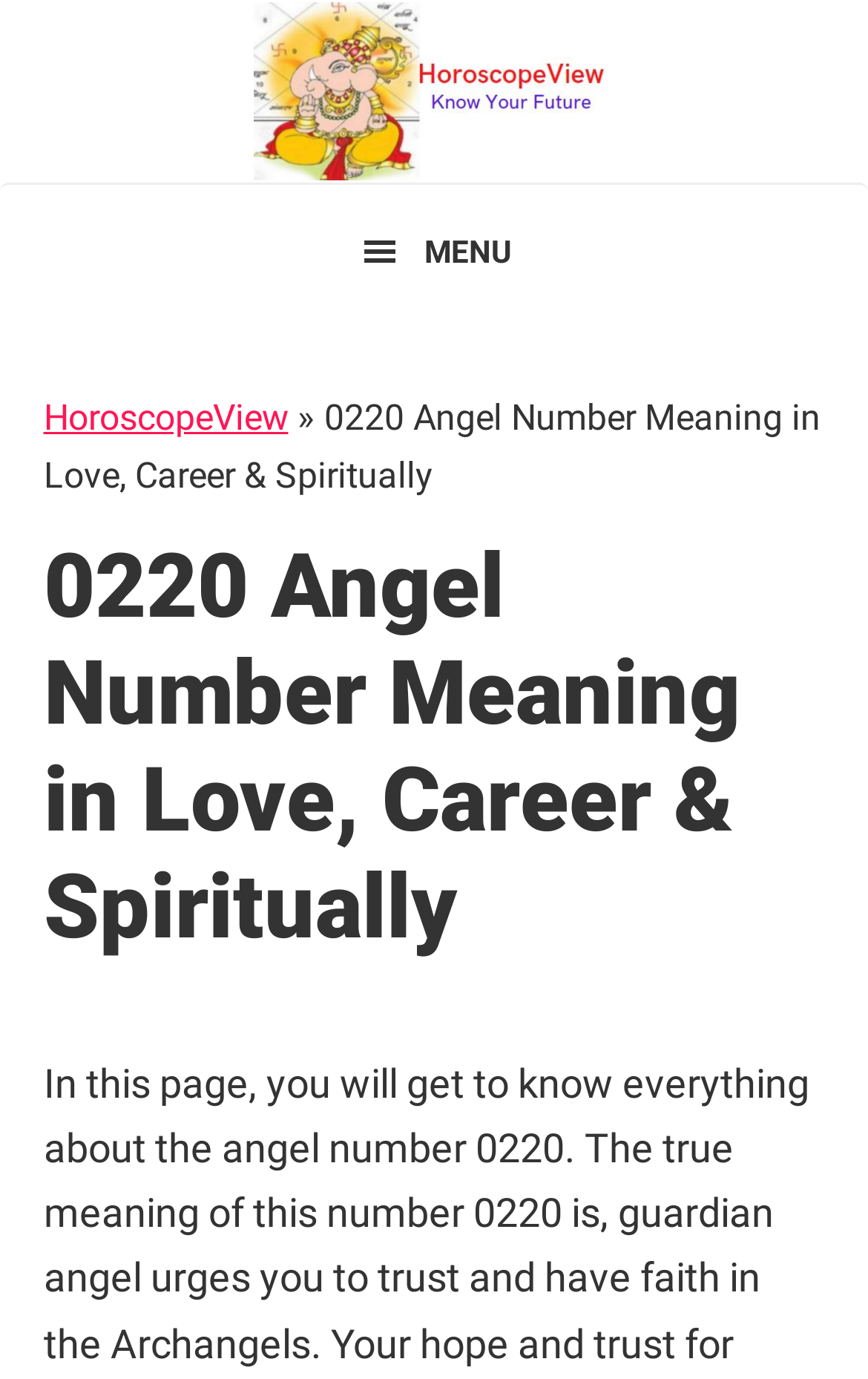Please give a concise answer to this question using a single word or phrase: 
What is the purpose of the 'Skip to primary navigation' link?

Accessibility